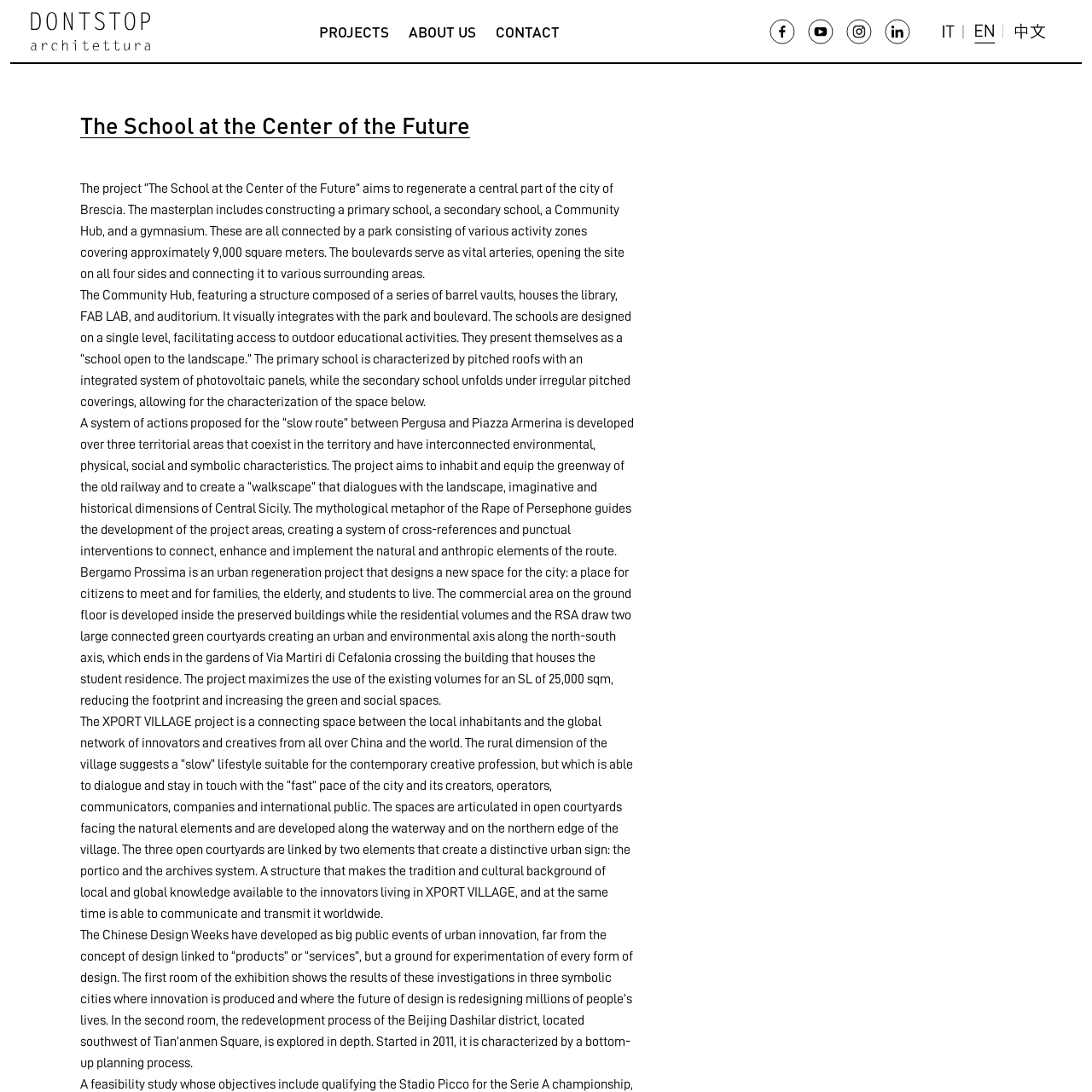Given the description of the UI element: "deneme bonusu veren siteler", predict the bounding box coordinates in the form of [left, top, right, bottom], with each value being a float between 0 and 1.

[0.55, 0.0, 0.676, 0.01]